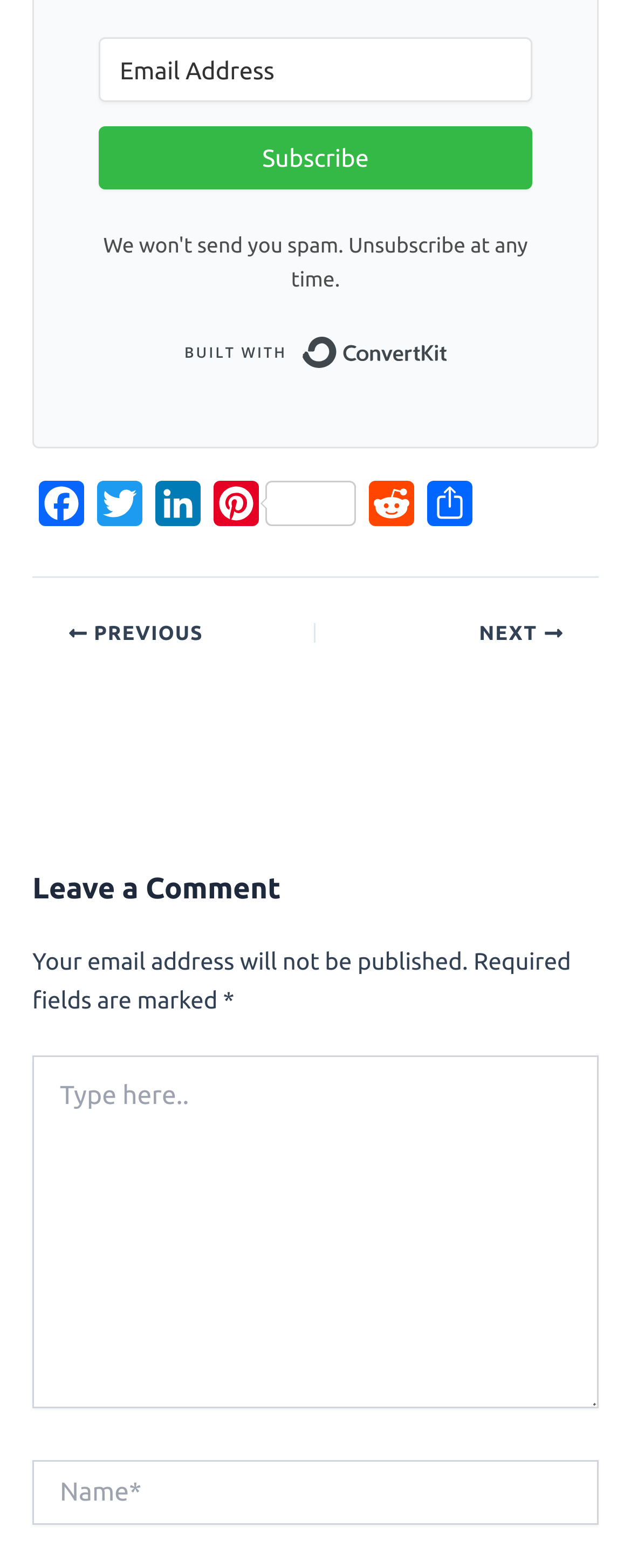Respond to the question below with a single word or phrase:
How many textboxes are available for commenting?

2